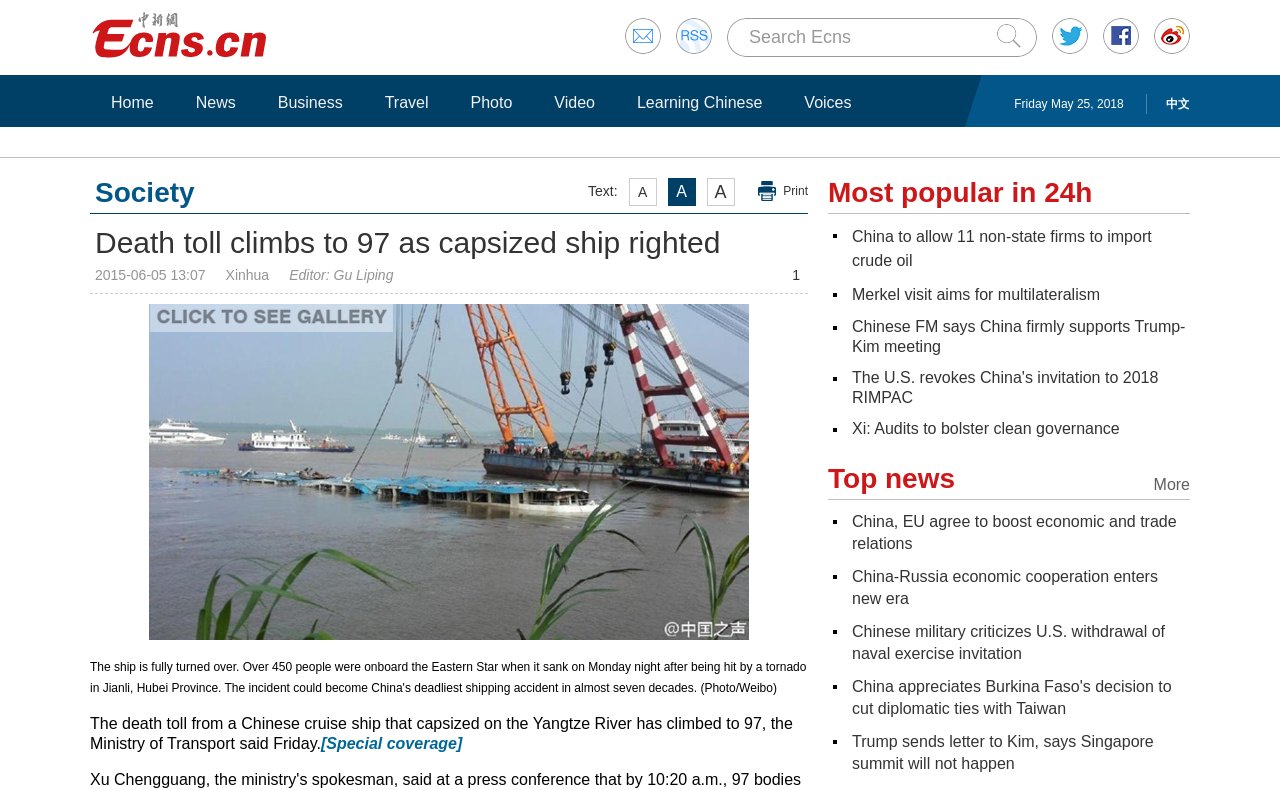Please predict the bounding box coordinates of the element's region where a click is necessary to complete the following instruction: "Click Home". The coordinates should be represented by four float numbers between 0 and 1, i.e., [left, top, right, bottom].

[0.078, 0.116, 0.129, 0.143]